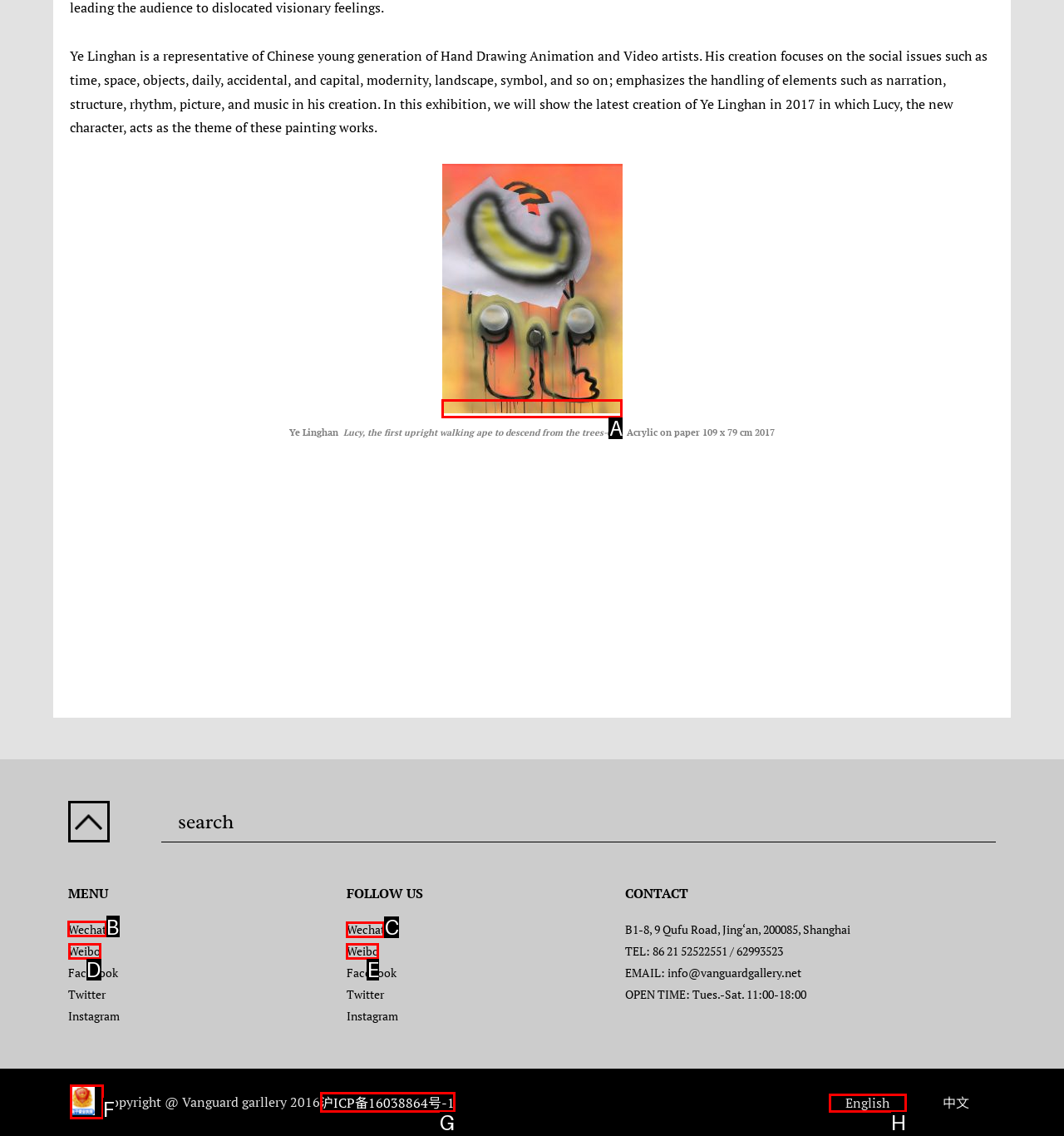Select the UI element that should be clicked to execute the following task: Follow on Wechat
Provide the letter of the correct choice from the given options.

B